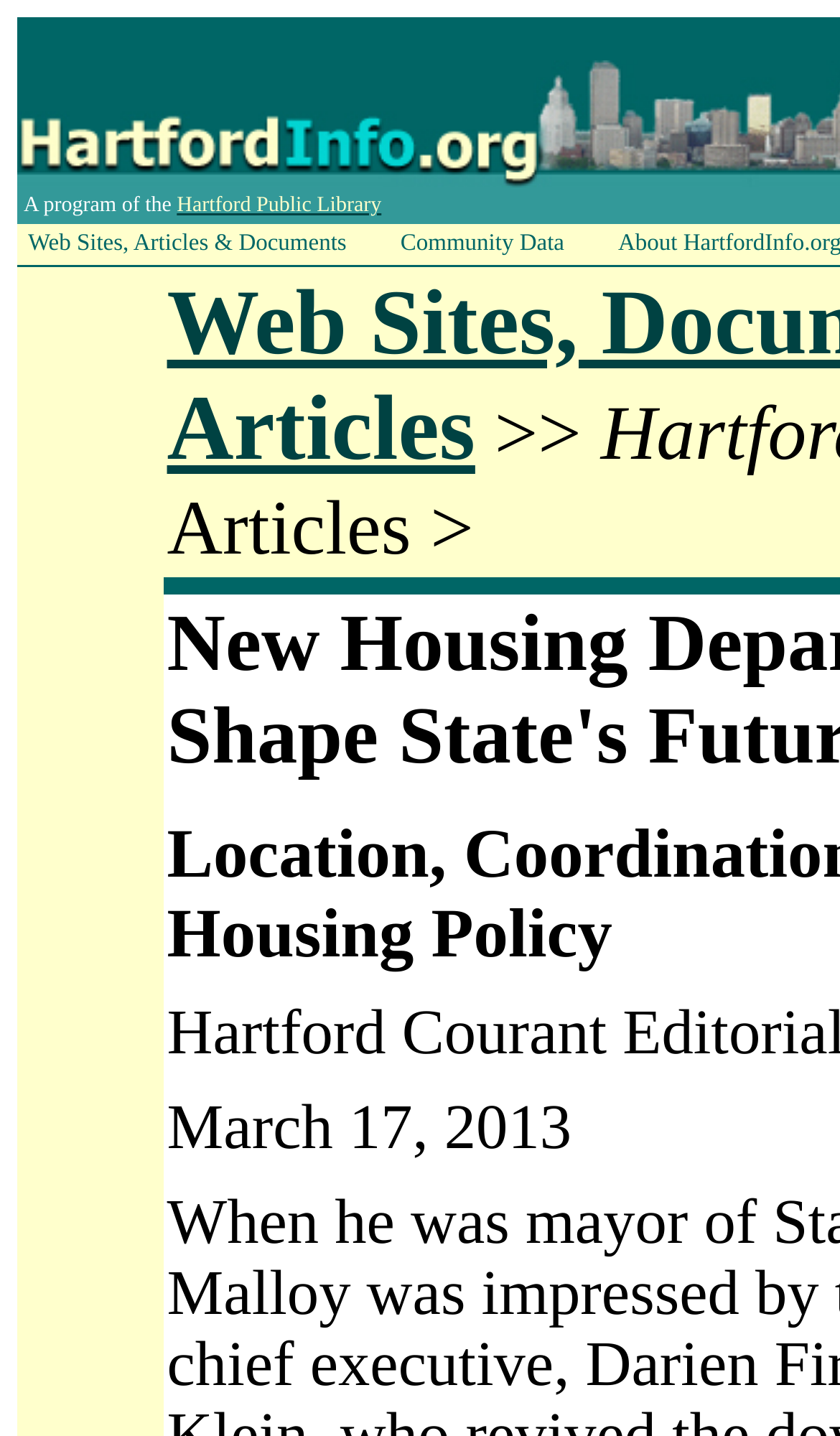How many links are there in the top section?
Using the image as a reference, answer the question with a short word or phrase.

3